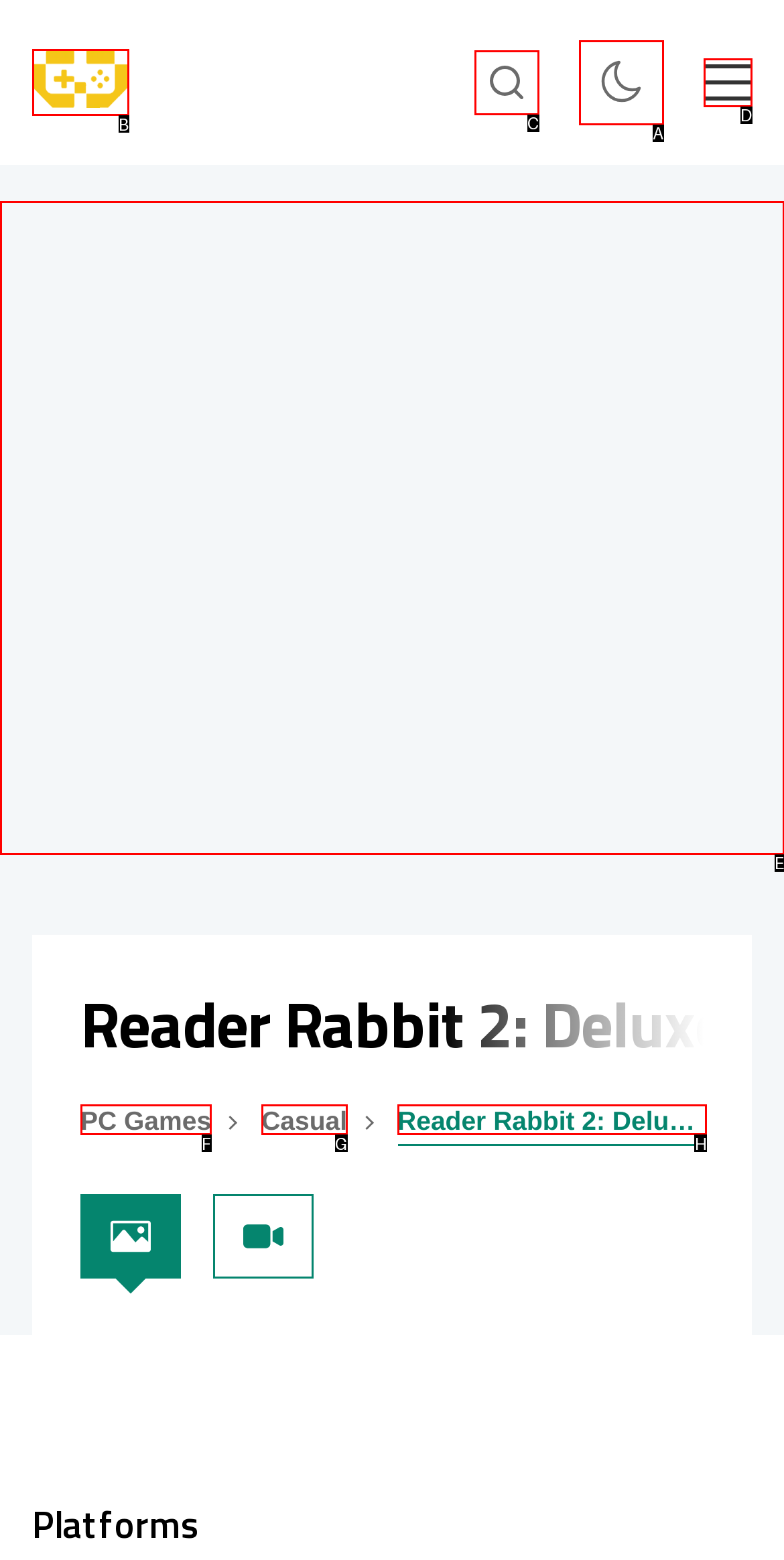Examine the description: parent_node: Platforms title="Change site theme" and indicate the best matching option by providing its letter directly from the choices.

A